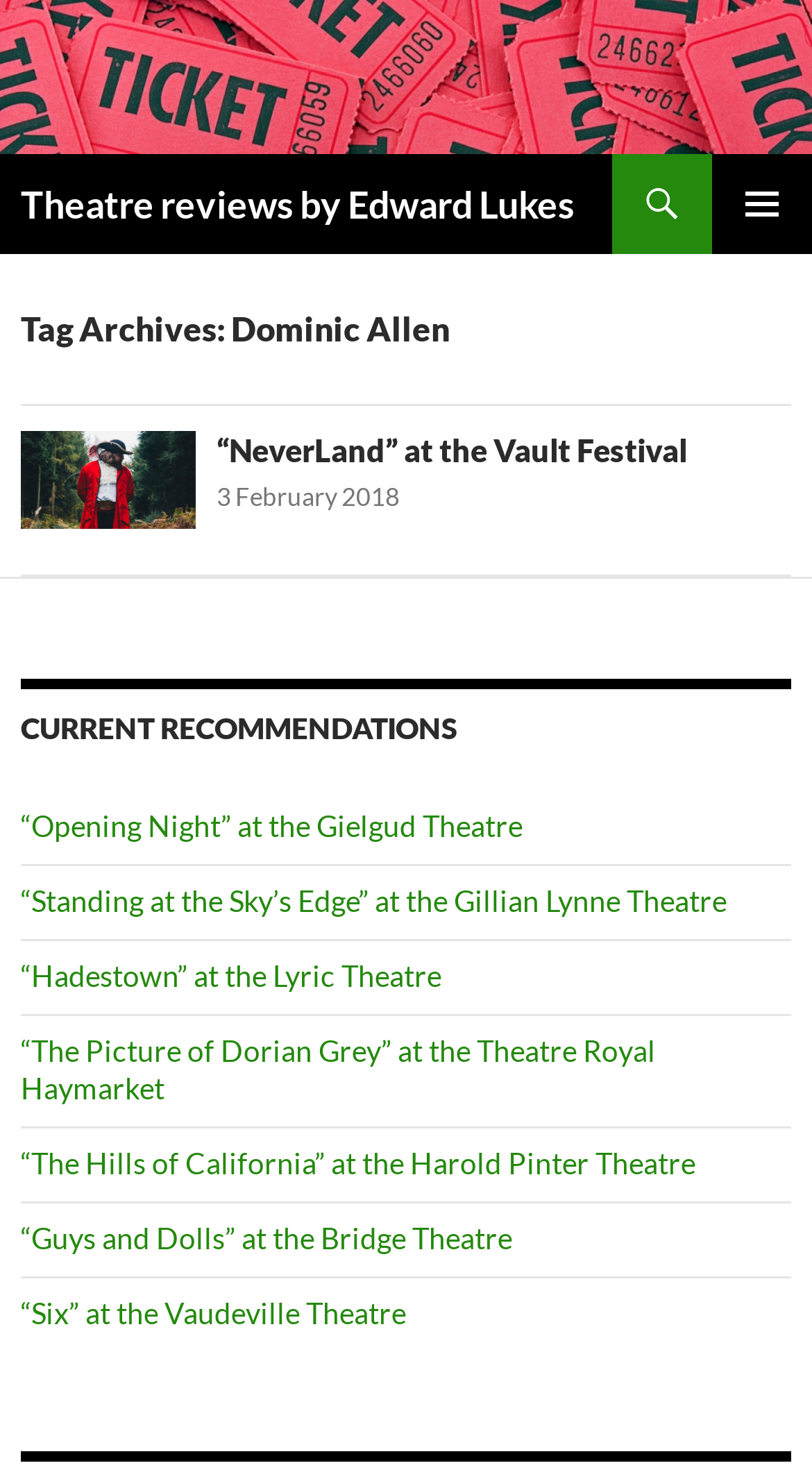Extract the bounding box of the UI element described as: "alt="Theatre reviews by Edward Lukes"".

[0.0, 0.035, 1.0, 0.062]